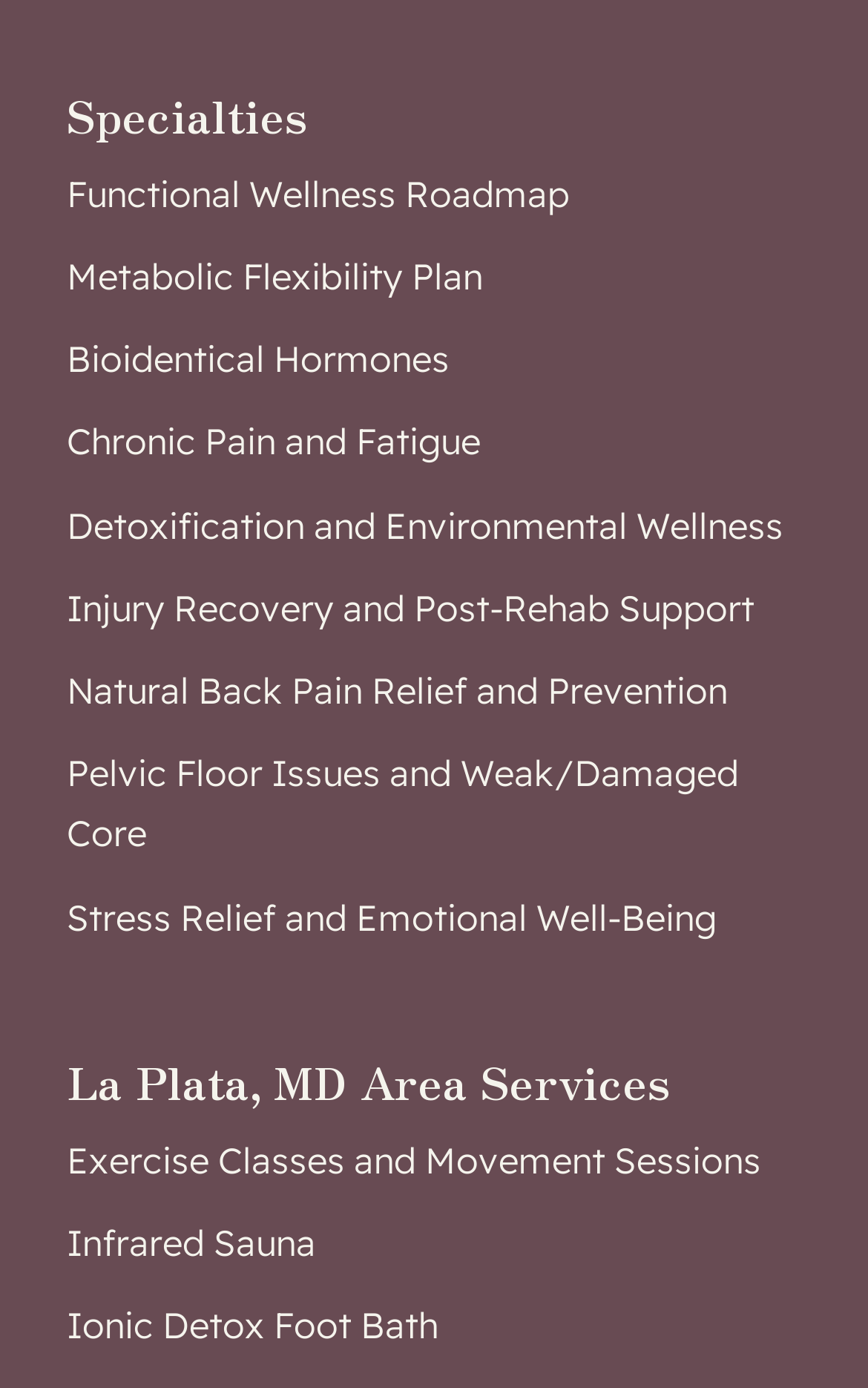How many specialty services are listed?
Utilize the information in the image to give a detailed answer to the question.

Under the 'Specialty Services' navigation, I counted nine links: 'Functional Wellness Roadmap', 'Metabolic Flexibility Plan', 'Bioidentical Hormones', 'Chronic Pain and Fatigue', 'Detoxification and Environmental Wellness', 'Injury Recovery and Post-Rehab Support', 'Natural Back Pain Relief and Prevention', 'Pelvic Floor Issues and Weak/Damaged Core', and 'Stress Relief and Emotional Well-Being'.